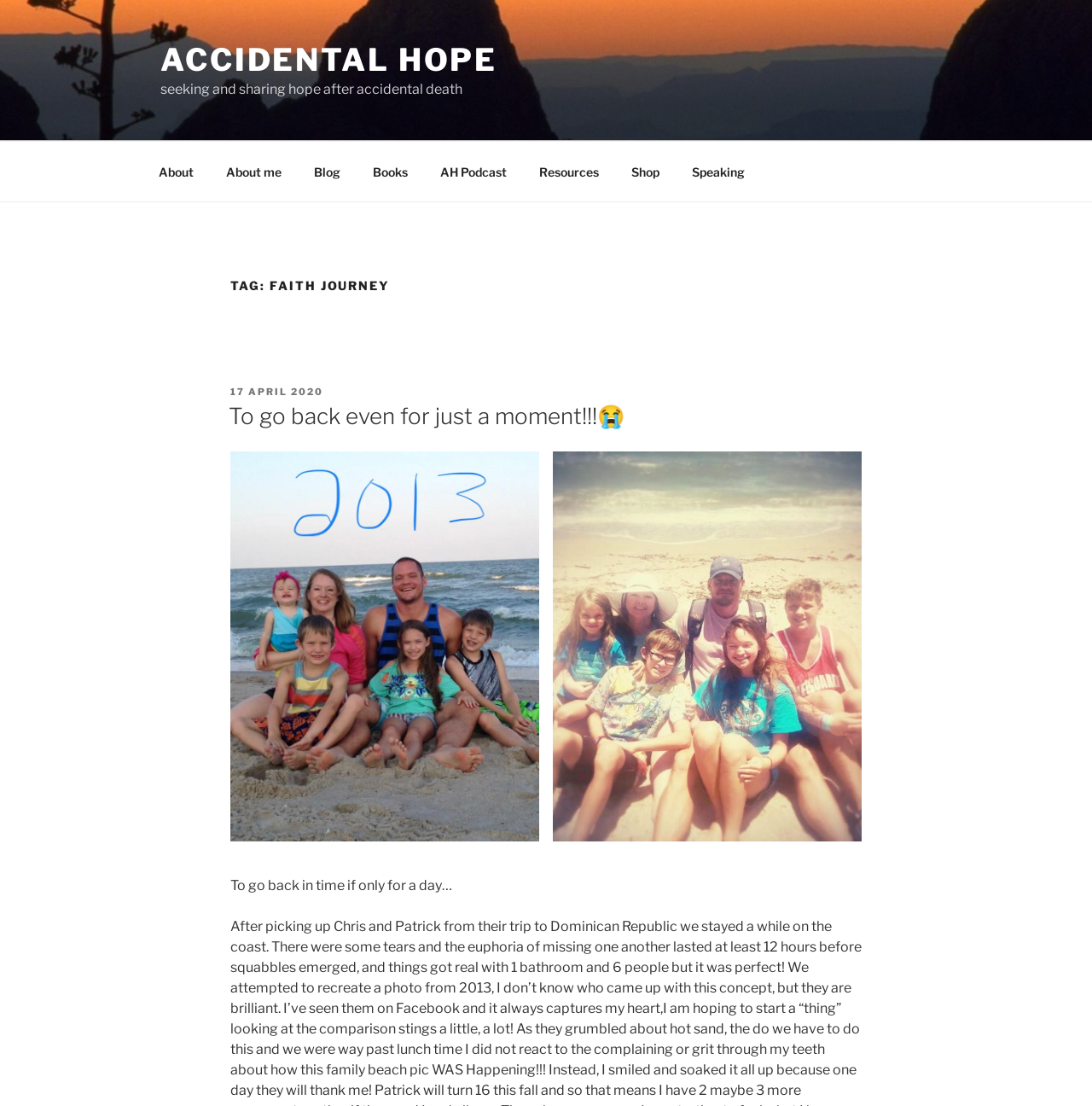What is the tone of the blog post 'To go back even for just a moment!!!'?
With the help of the image, please provide a detailed response to the question.

The use of the crying face emoji 😭 in the heading 'To go back even for just a moment!!!😭' suggests that the tone of this blog post is emotional and possibly sentimental.